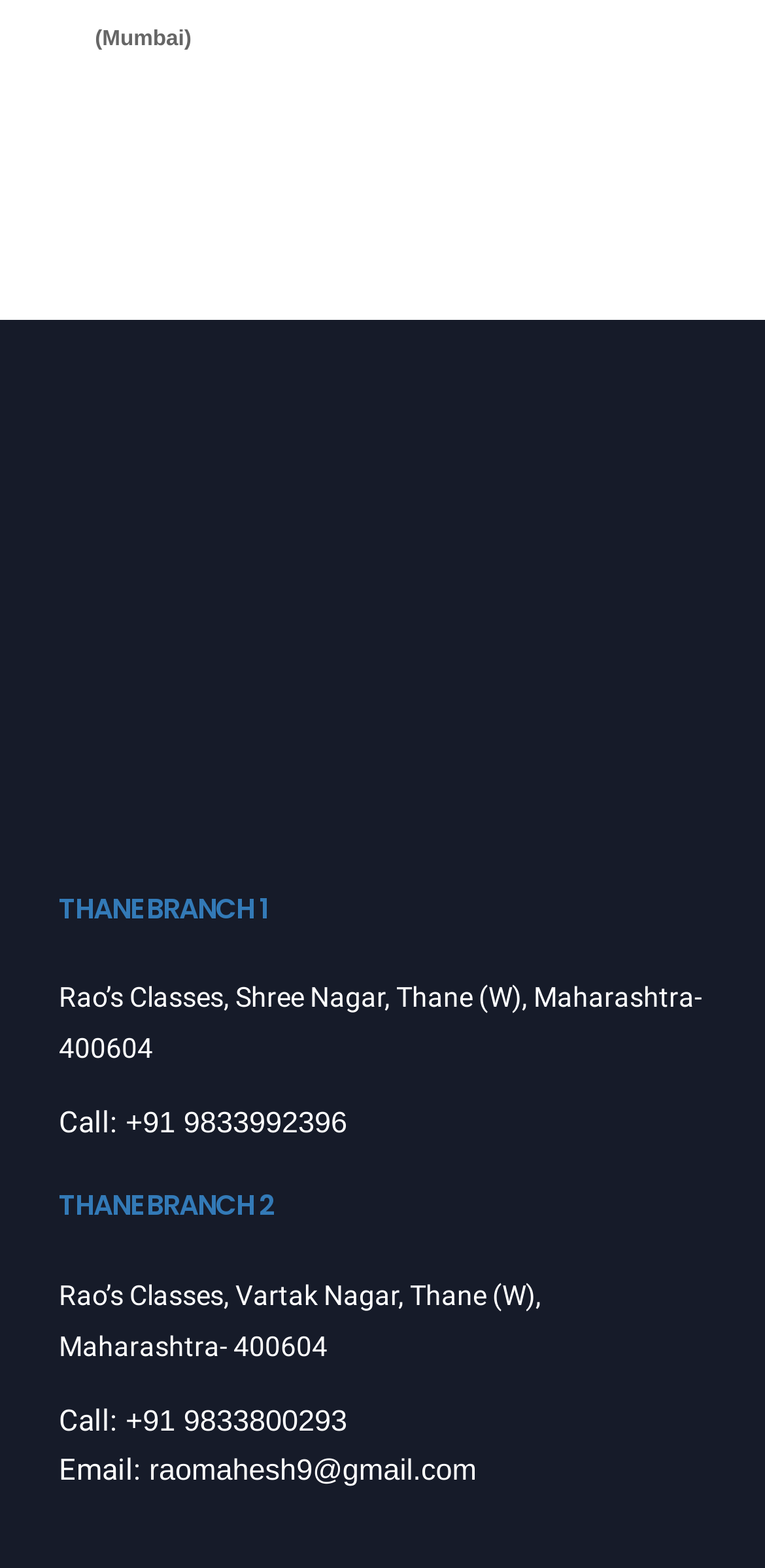Answer the following inquiry with a single word or phrase:
What is the phone number of Thane Branch 1?

+91 9833992396